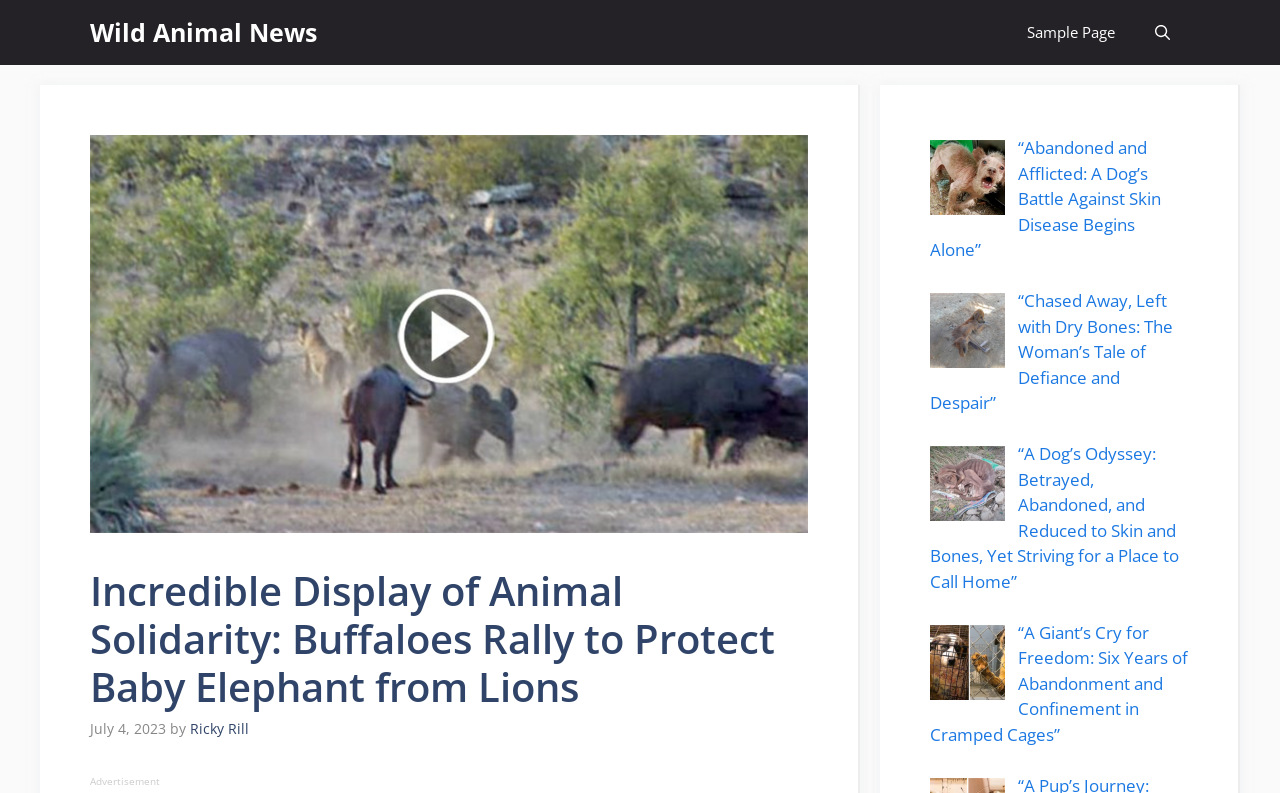Locate the bounding box coordinates of the area you need to click to fulfill this instruction: 'read the article about Abandoned and Afflicted'. The coordinates must be in the form of four float numbers ranging from 0 to 1: [left, top, right, bottom].

[0.727, 0.172, 0.907, 0.329]